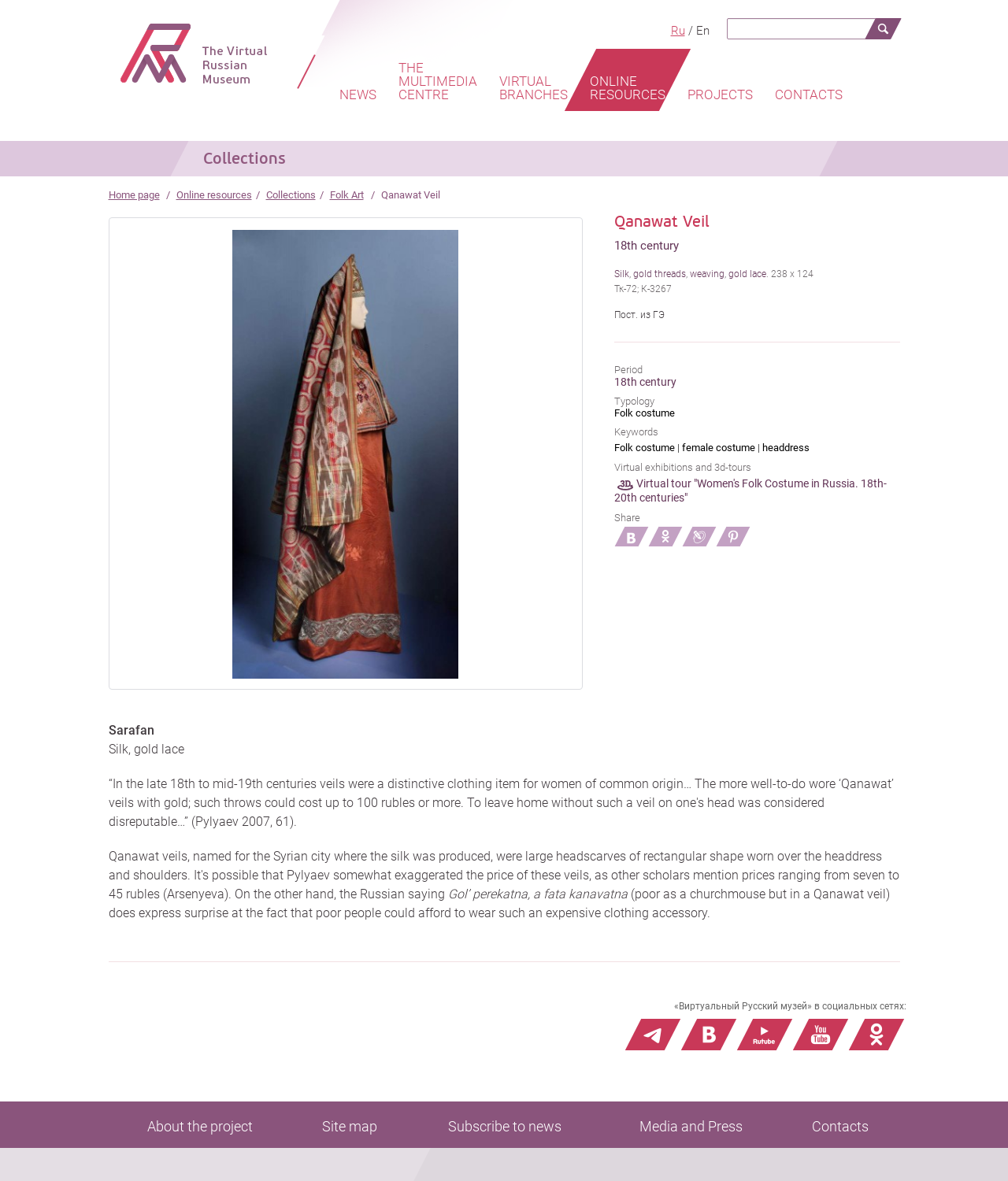Describe every aspect of the webpage comprehensively.

The webpage is about the Virtual Russian Museum, specifically showcasing a "Qanawat Veil" artifact. At the top, there are several links to different sections of the website, including "NEWS", "THE MULTIMEDIA CENTRE", "VIRTUAL BRANCHES", "ONLINE RESOURCES", "PROJECTS", and "CONTACTS". Below these links, there is a language selection option with "Ru" and "En" options.

The main content of the page is divided into two sections. On the left, there is a navigation menu with links to "Home page", "Online resources", "Collections", "Folk Art", and "Qanawat Veil". On the right, there is a detailed description of the "Qanawat Veil" artifact, including its period, material, size, inventory number, and origin. The description also includes links to related topics, such as "Folk costume" and "headdress".

Below the description, there is a section titled "Virtual exhibitions and 3d-tours" with an image and a link to a virtual tour. There is also a "Share" option with social media links. Further down, there are several paragraphs of text describing the "Sarafan" and "Qanawat Veil" in more detail, including a quote about the surprise of poor people being able to afford such an expensive clothing accessory.

At the bottom of the page, there is a horizontal separator, followed by a section with links to the museum's social media profiles and a subscript with additional links to "About the project", "Site map", "Subscribe to news", "Media and Press", and "Contacts".